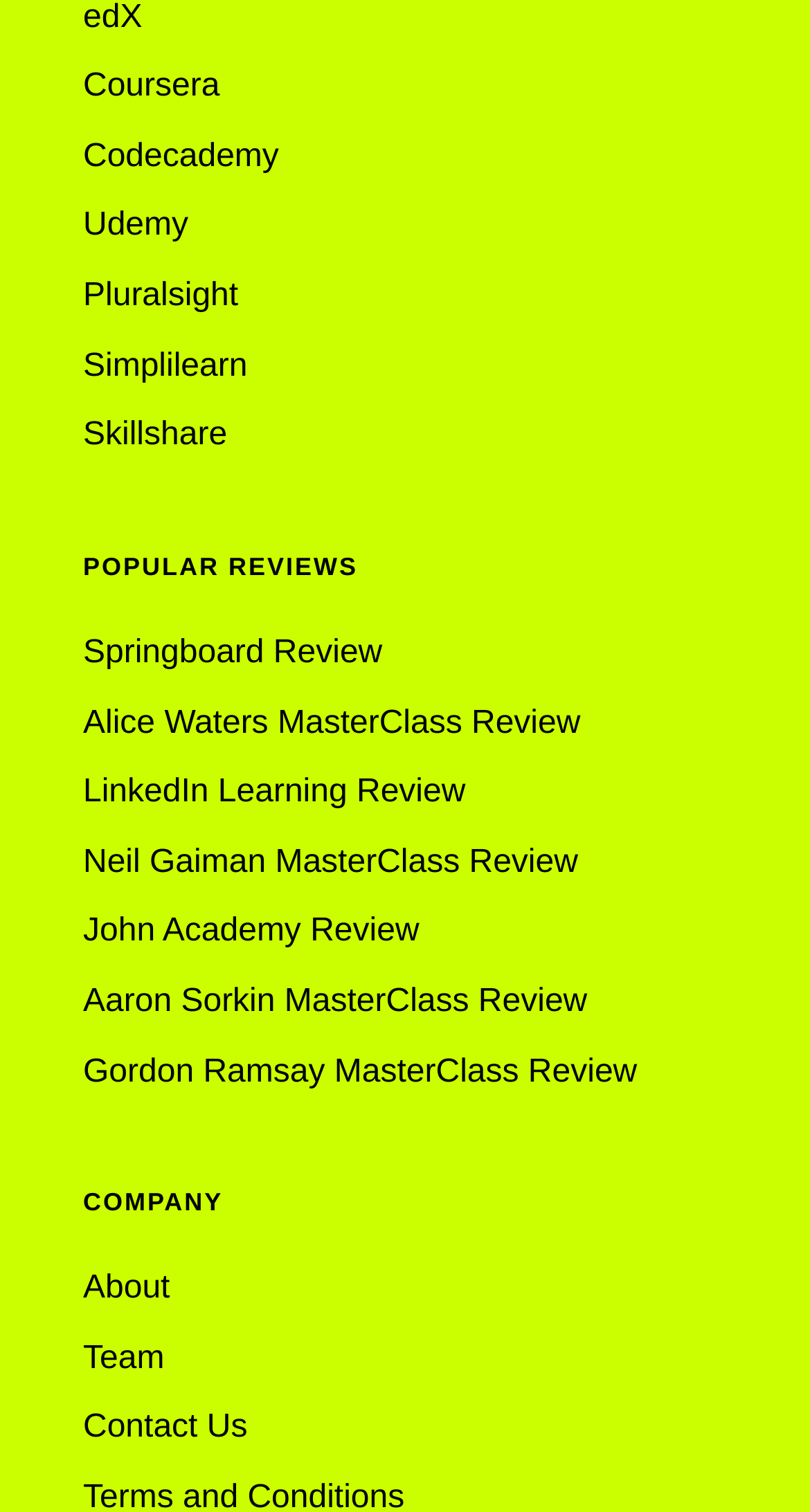How many online learning platforms are listed?
Your answer should be a single word or phrase derived from the screenshot.

6